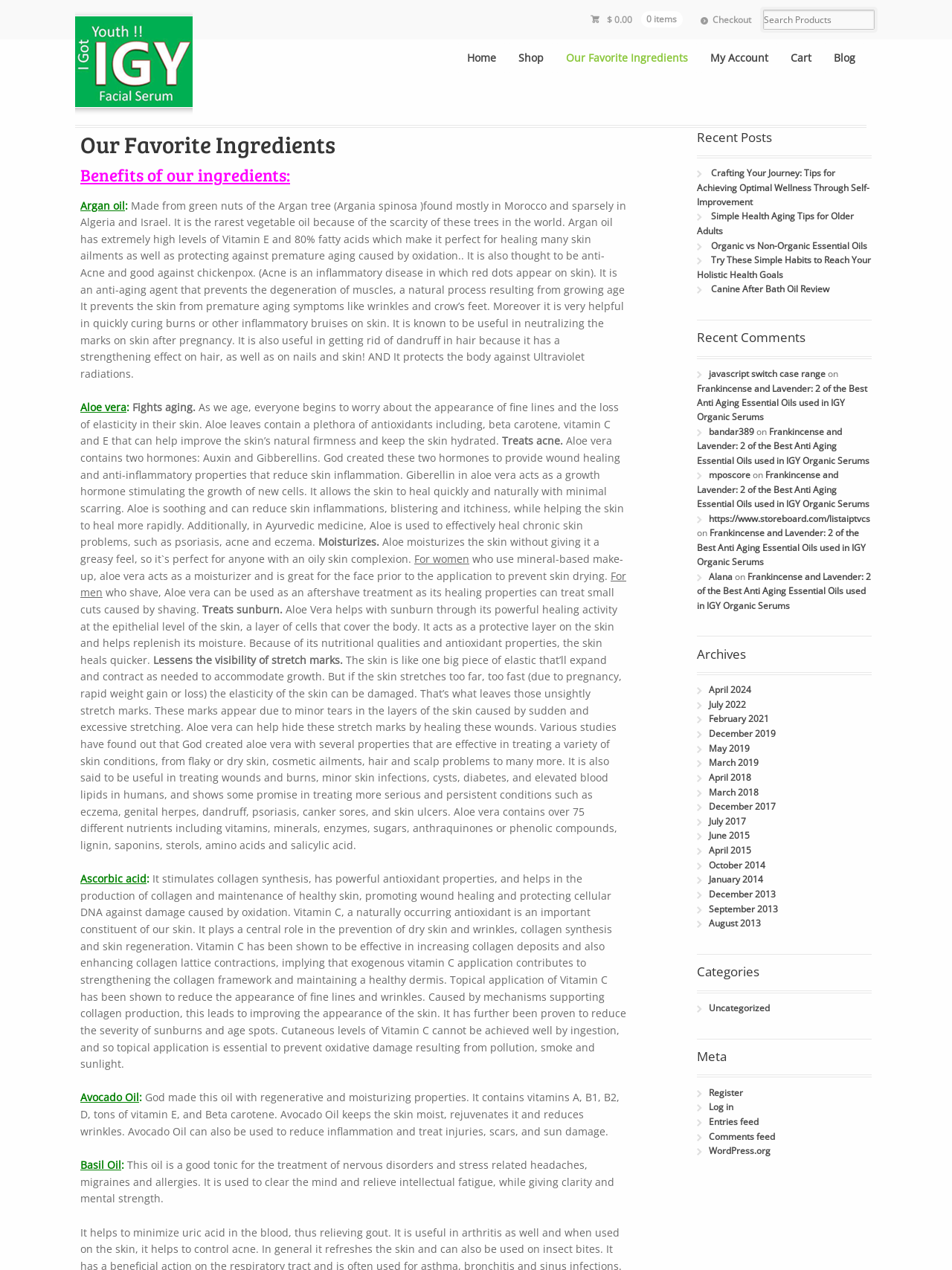Determine the bounding box coordinates of the section to be clicked to follow the instruction: "Search for something". The coordinates should be given as four float numbers between 0 and 1, formatted as [left, top, right, bottom].

None